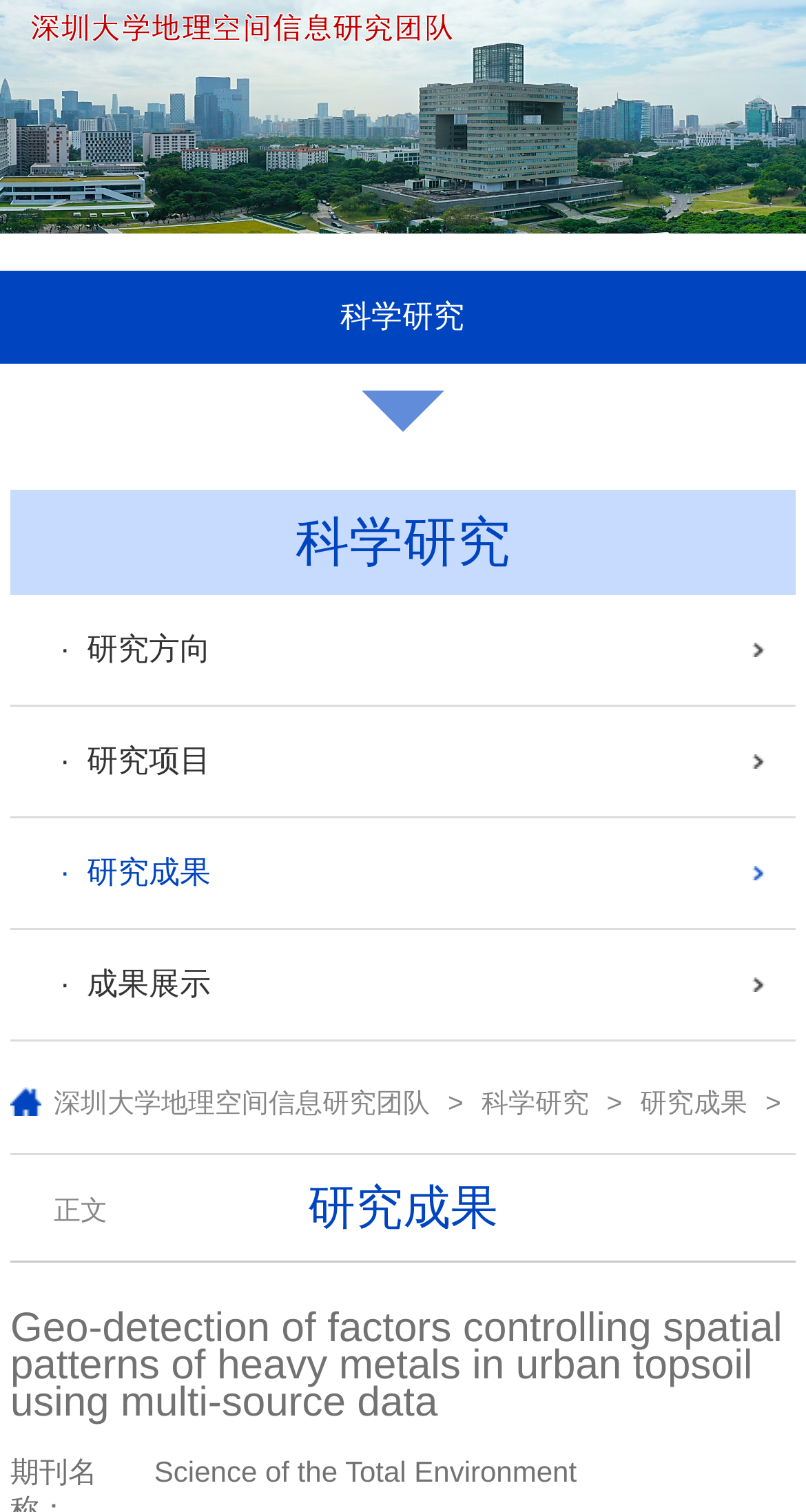Identify the bounding box coordinates of the specific part of the webpage to click to complete this instruction: "browse scientific research".

[0.0, 0.179, 1.0, 0.241]